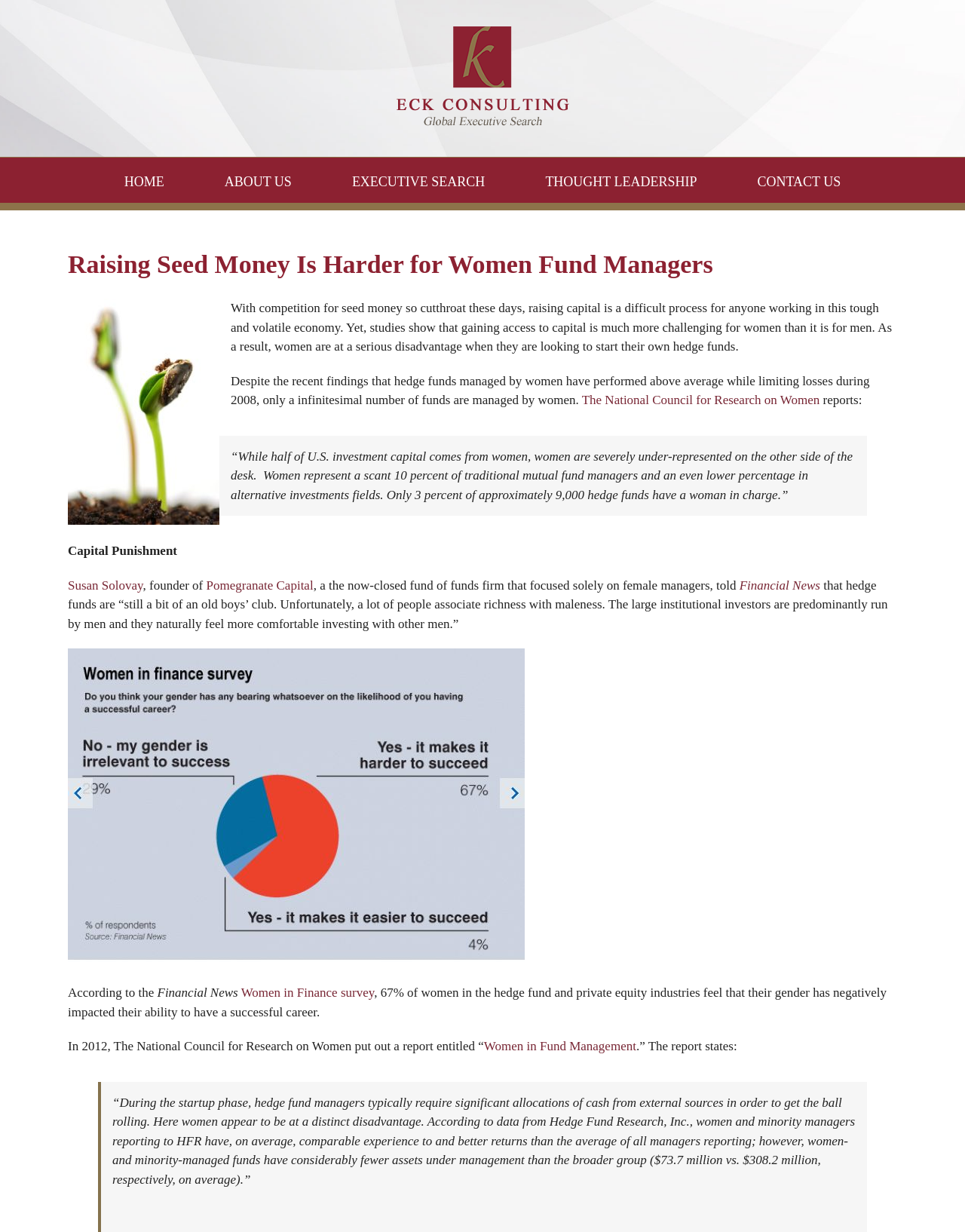From the webpage screenshot, identify the region described by Women in Finance survey. Provide the bounding box coordinates as (top-left x, top-left y, bottom-right x, bottom-right y), with each value being a floating point number between 0 and 1.

[0.25, 0.8, 0.388, 0.812]